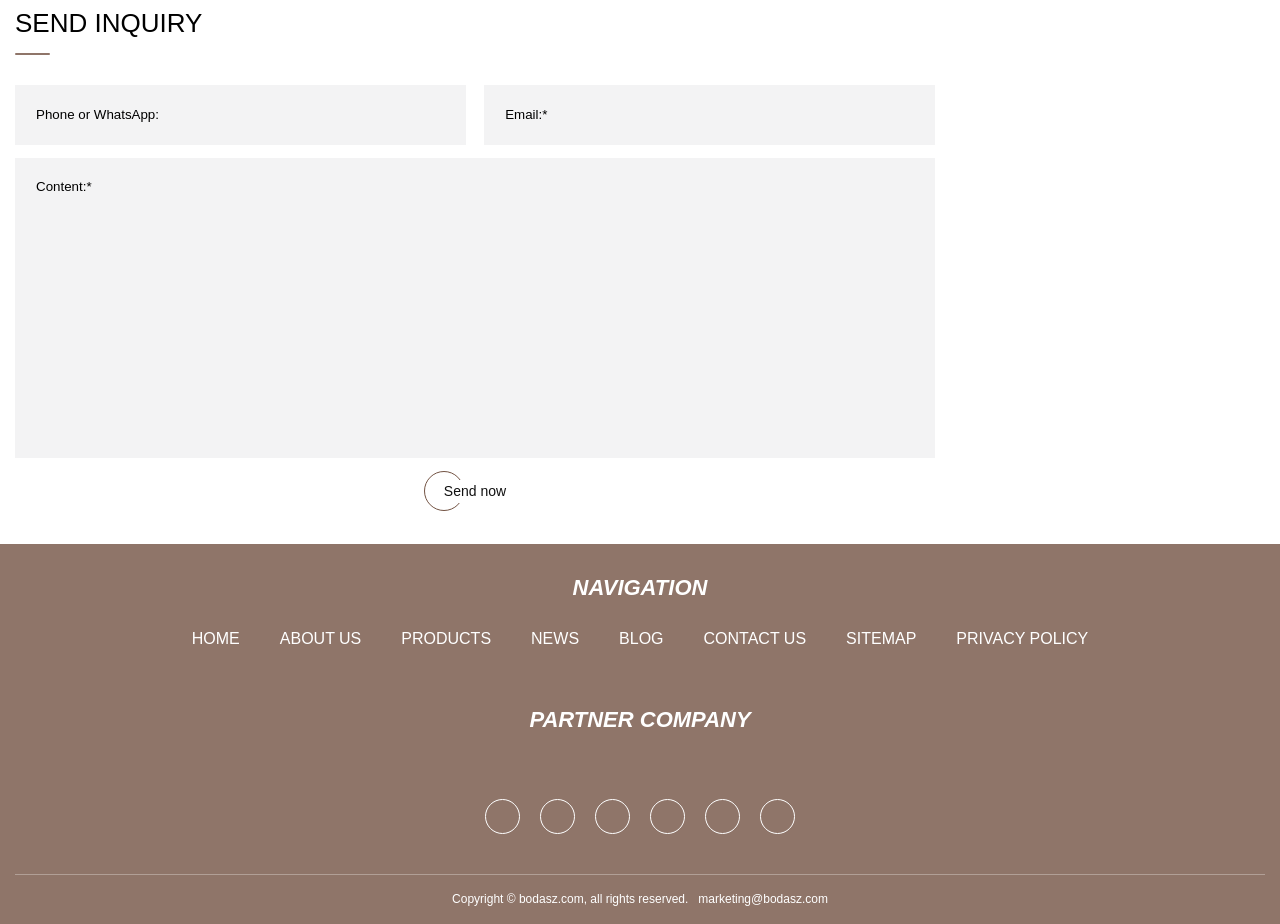Identify the coordinates of the bounding box for the element that must be clicked to accomplish the instruction: "Enter phone or WhatsApp number".

[0.012, 0.092, 0.364, 0.157]